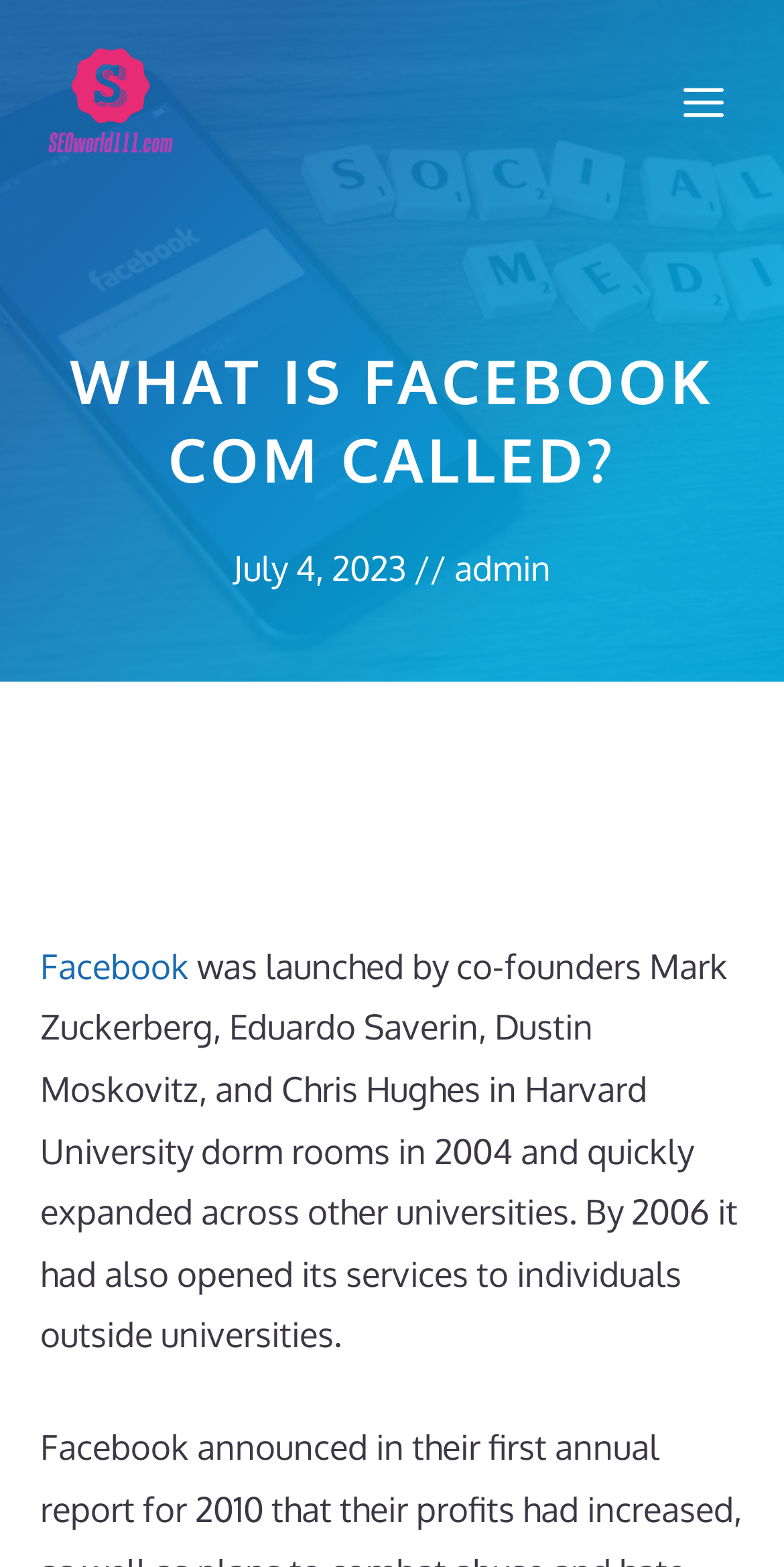Determine the bounding box coordinates of the UI element described below. Use the format (top-left x, top-left y, bottom-right x, bottom-right y) with floating point numbers between 0 and 1: admin

None